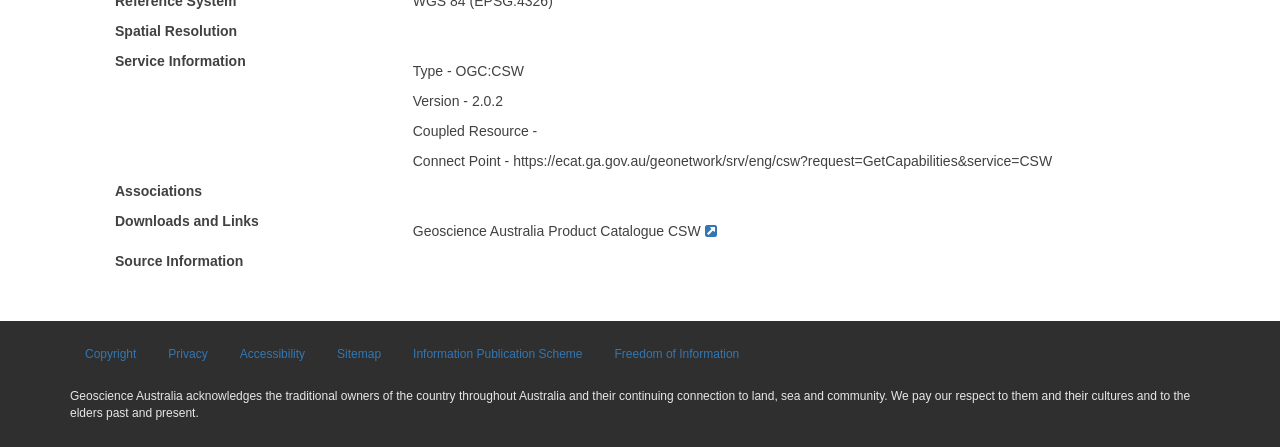Determine the bounding box coordinates of the region to click in order to accomplish the following instruction: "View service information". Provide the coordinates as four float numbers between 0 and 1, specifically [left, top, right, bottom].

[0.09, 0.119, 0.192, 0.154]